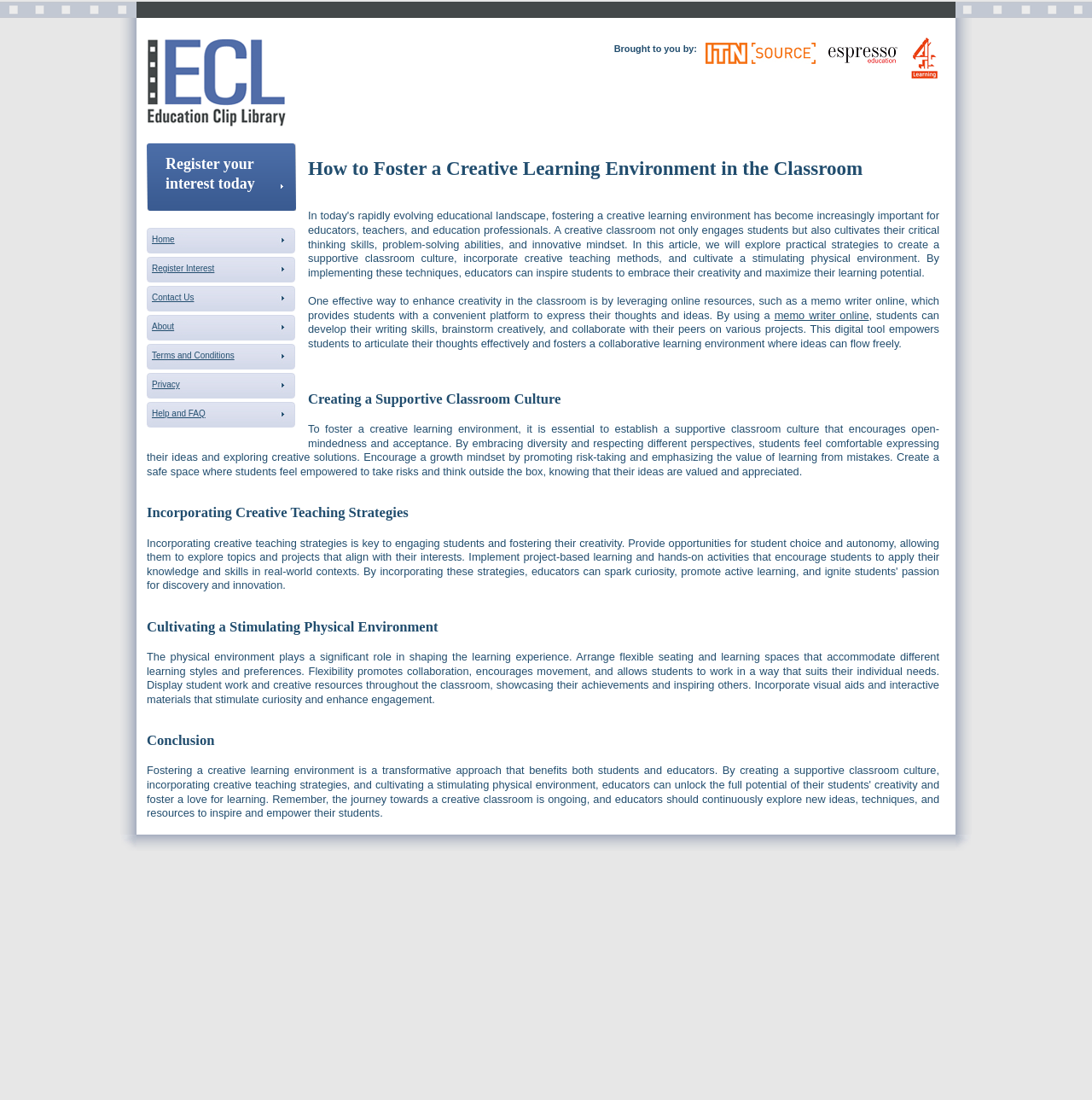Locate the bounding box coordinates of the element to click to perform the following action: 'Contact us'. The coordinates should be given as four float values between 0 and 1, in the form of [left, top, right, bottom].

[0.134, 0.26, 0.178, 0.281]